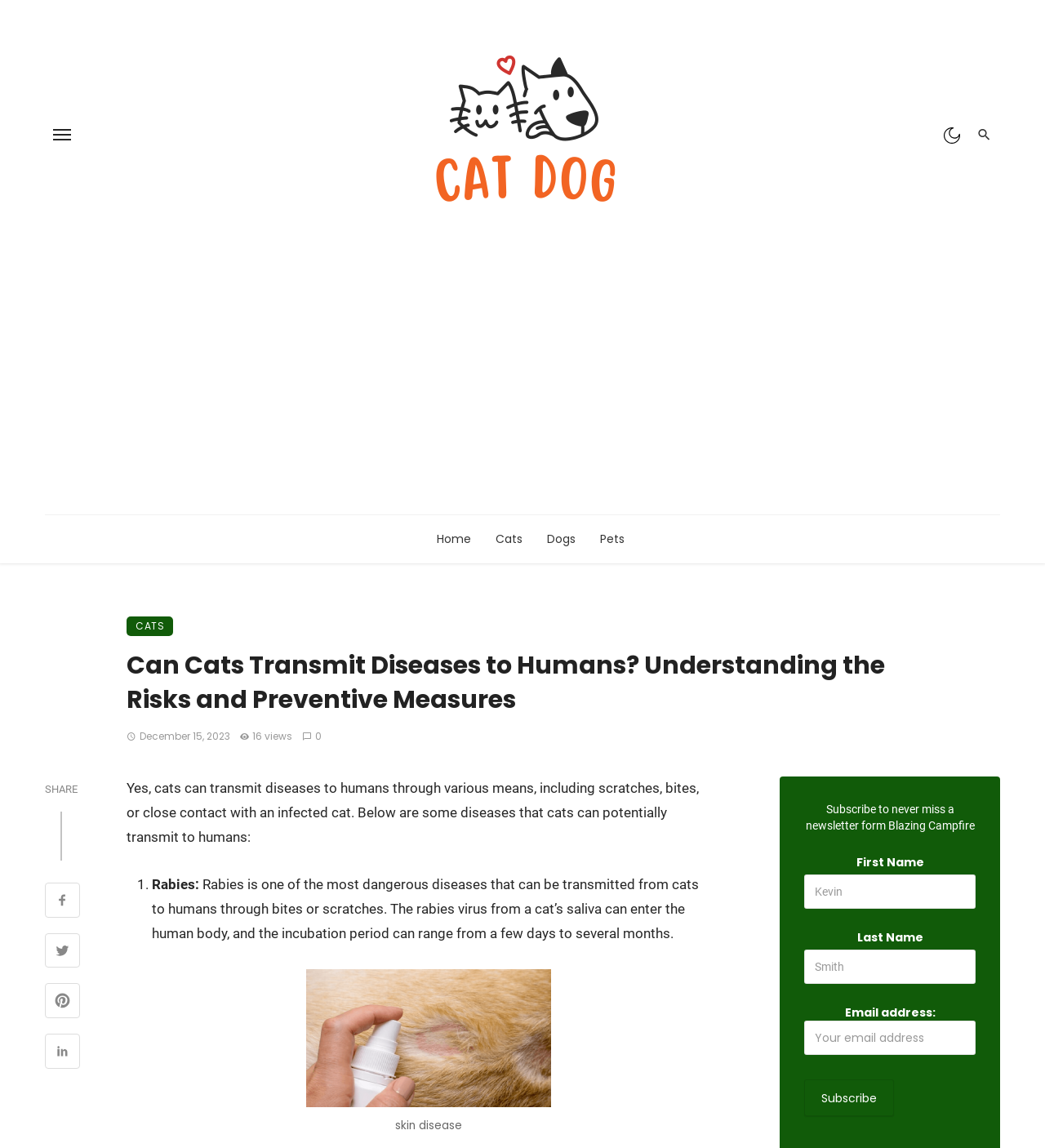Determine which piece of text is the heading of the webpage and provide it.

Can Cats Transmit Diseases to Humans? Understanding the Risks and Preventive Measures